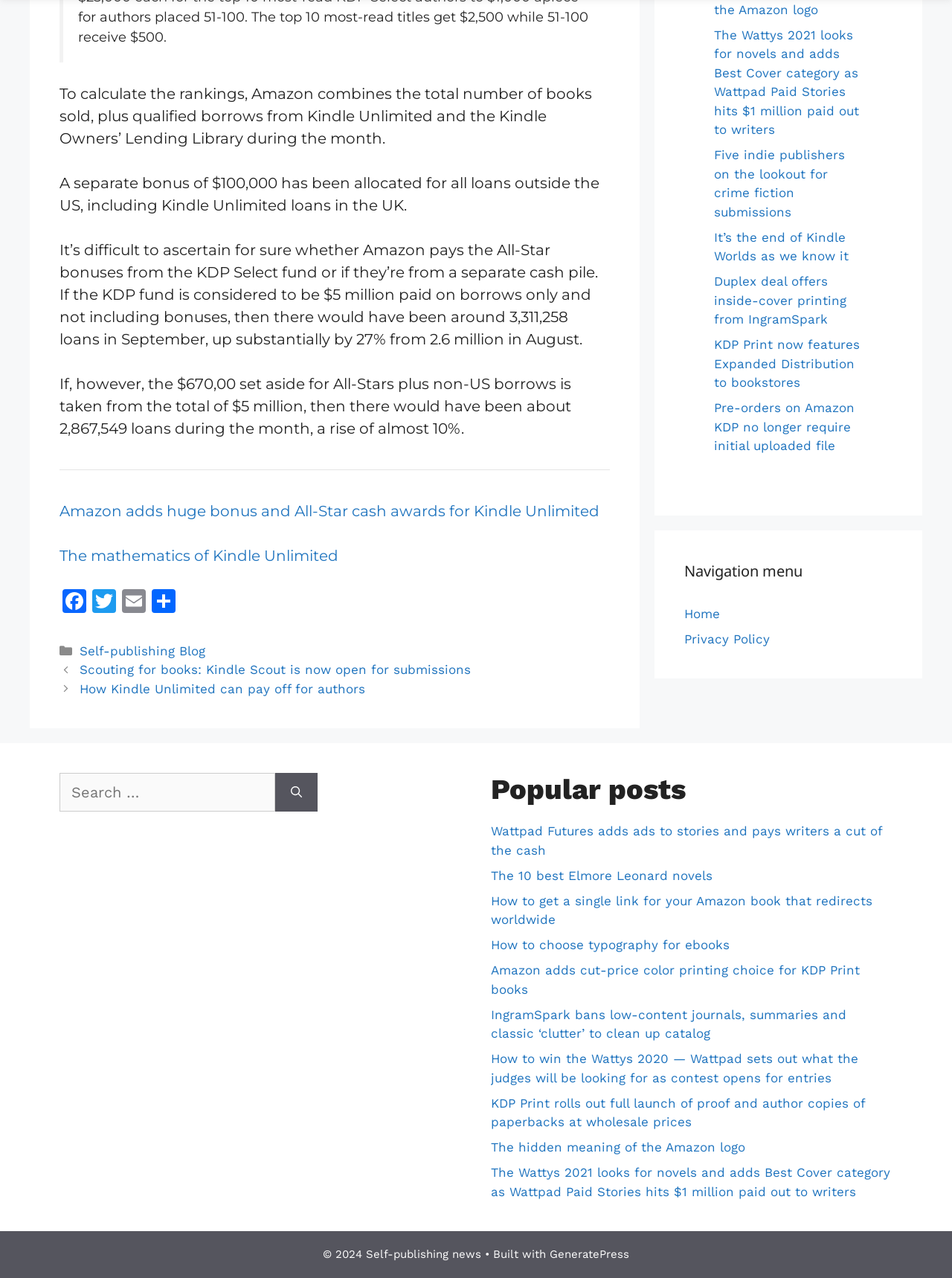Find the bounding box coordinates for the HTML element described in this sentence: "parent_node: Search for: aria-label="Search"". Provide the coordinates as four float numbers between 0 and 1, in the format [left, top, right, bottom].

[0.289, 0.605, 0.334, 0.635]